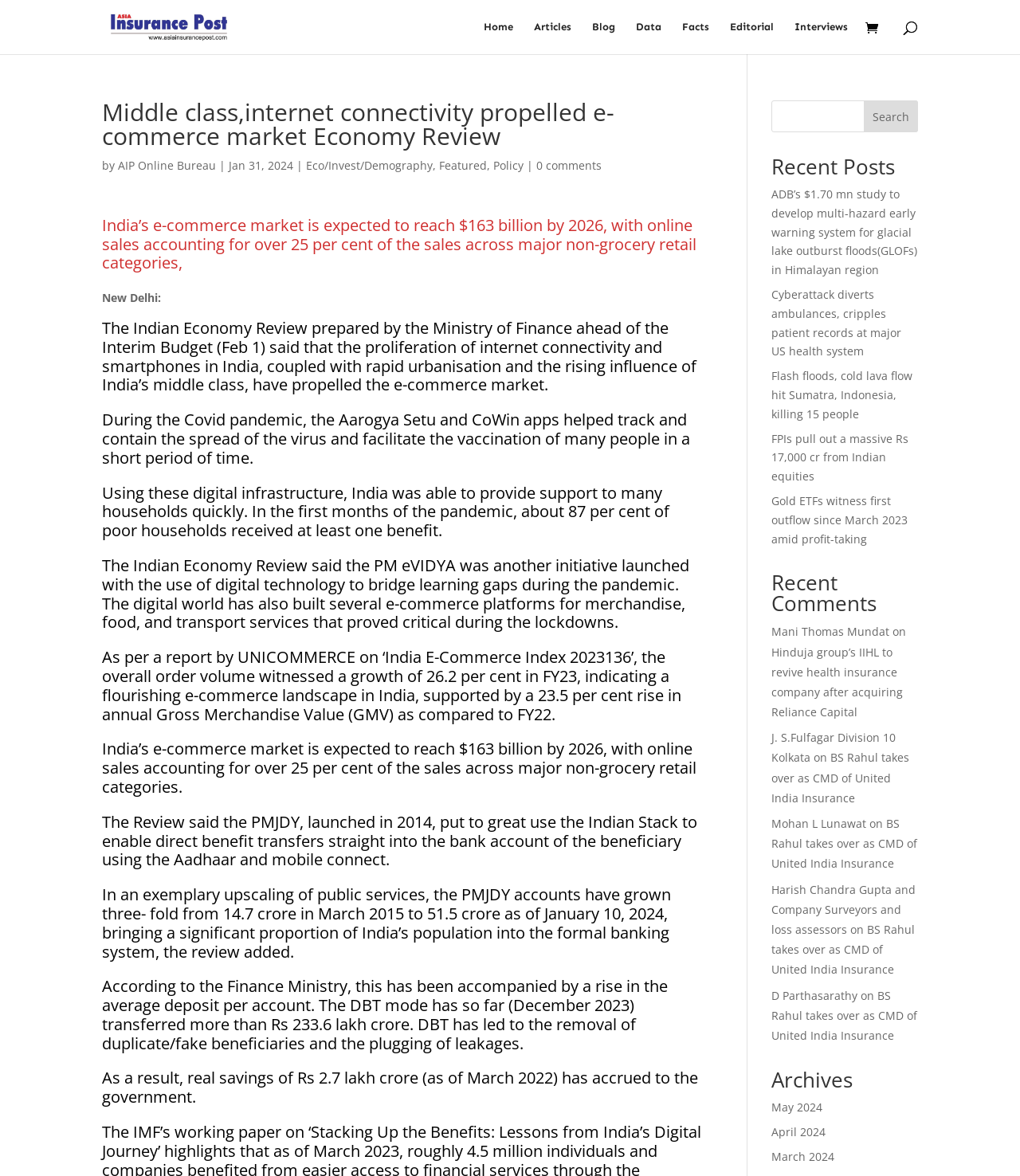Identify the bounding box coordinates of the region I need to click to complete this instruction: "Go to the archives".

[0.756, 0.909, 0.9, 0.934]